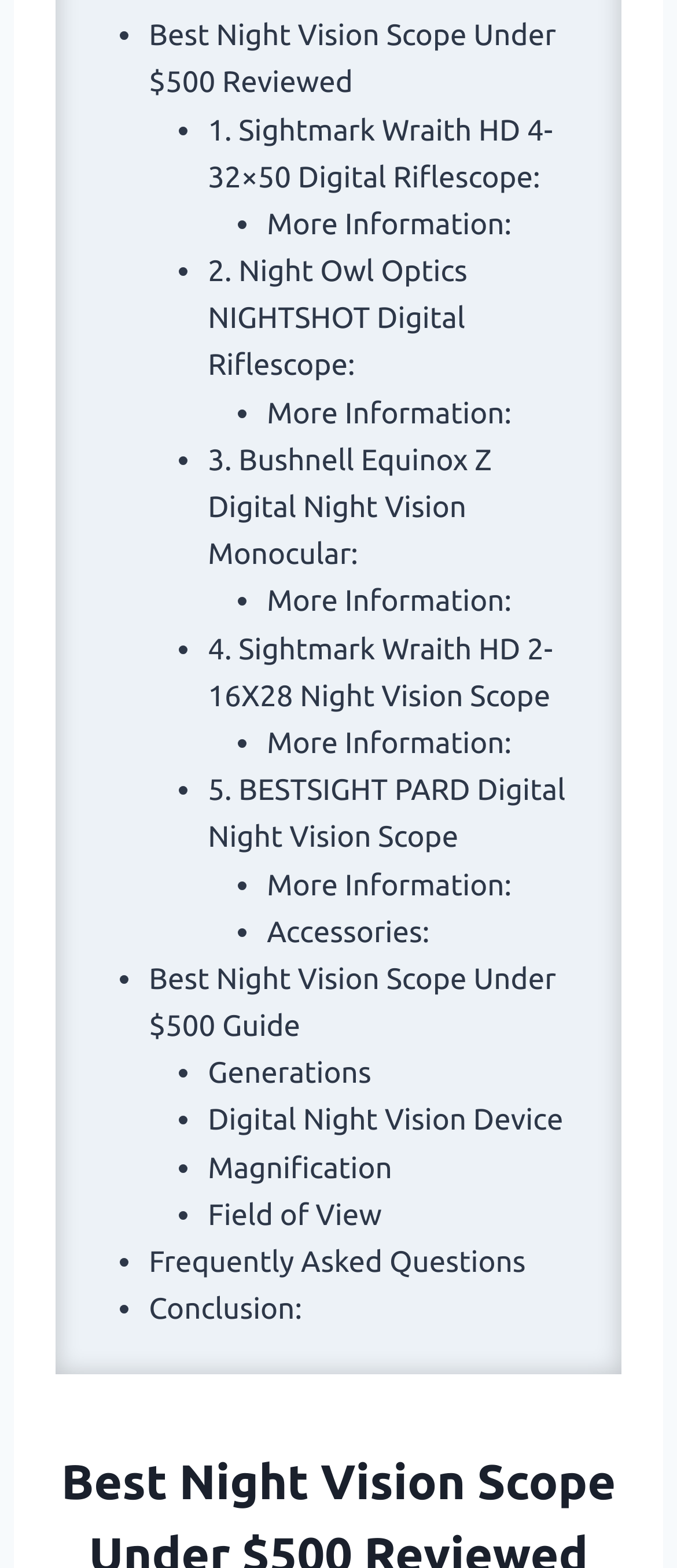Respond with a single word or phrase to the following question: What is the first night vision scope reviewed?

Sightmark Wraith HD 4-32×50